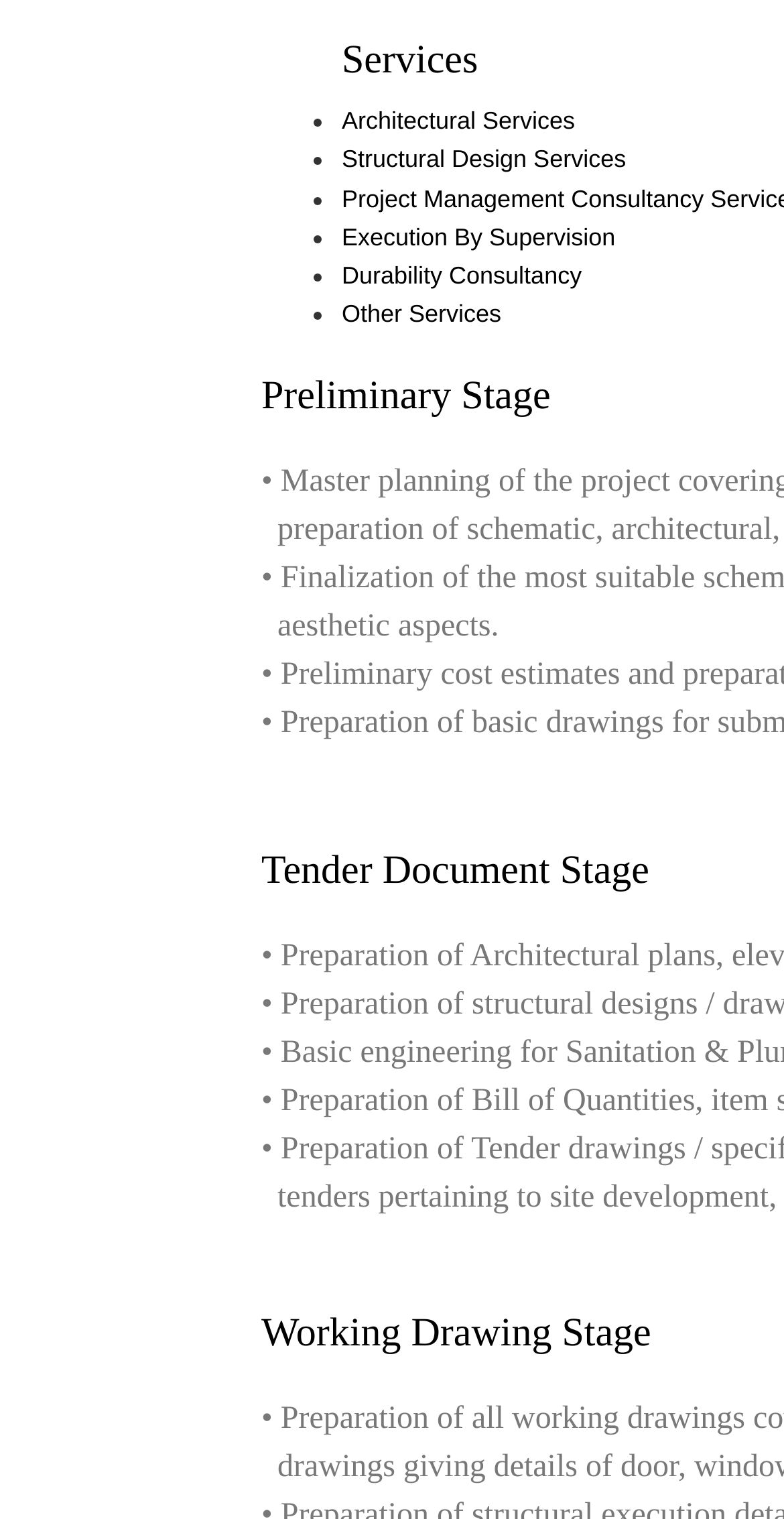Find and provide the bounding box coordinates for the UI element described here: "Other Services". The coordinates should be given as four float numbers between 0 and 1: [left, top, right, bottom].

[0.436, 0.198, 0.639, 0.216]